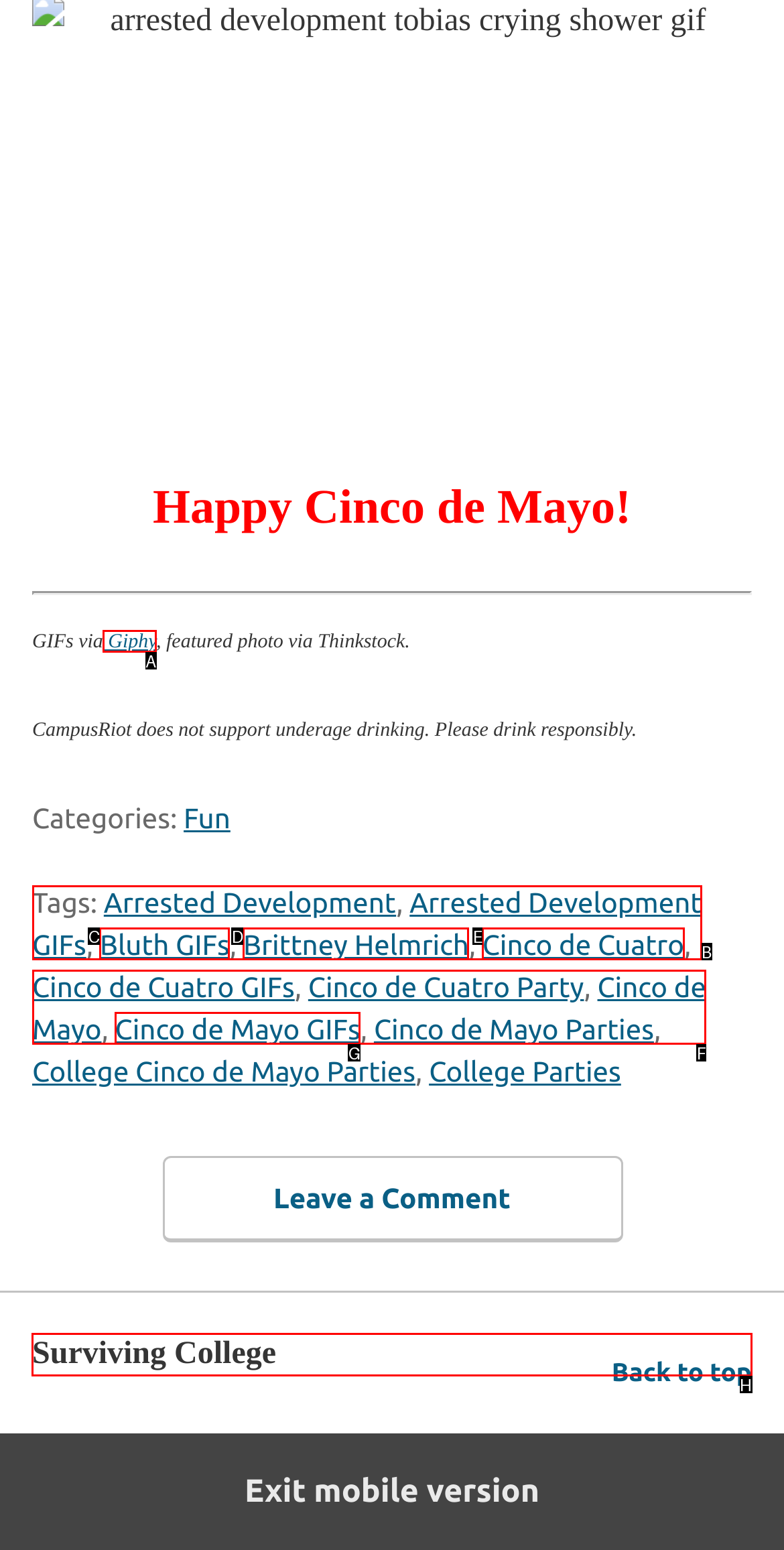Identify which HTML element should be clicked to fulfill this instruction: Read 'Surviving College' Reply with the correct option's letter.

H